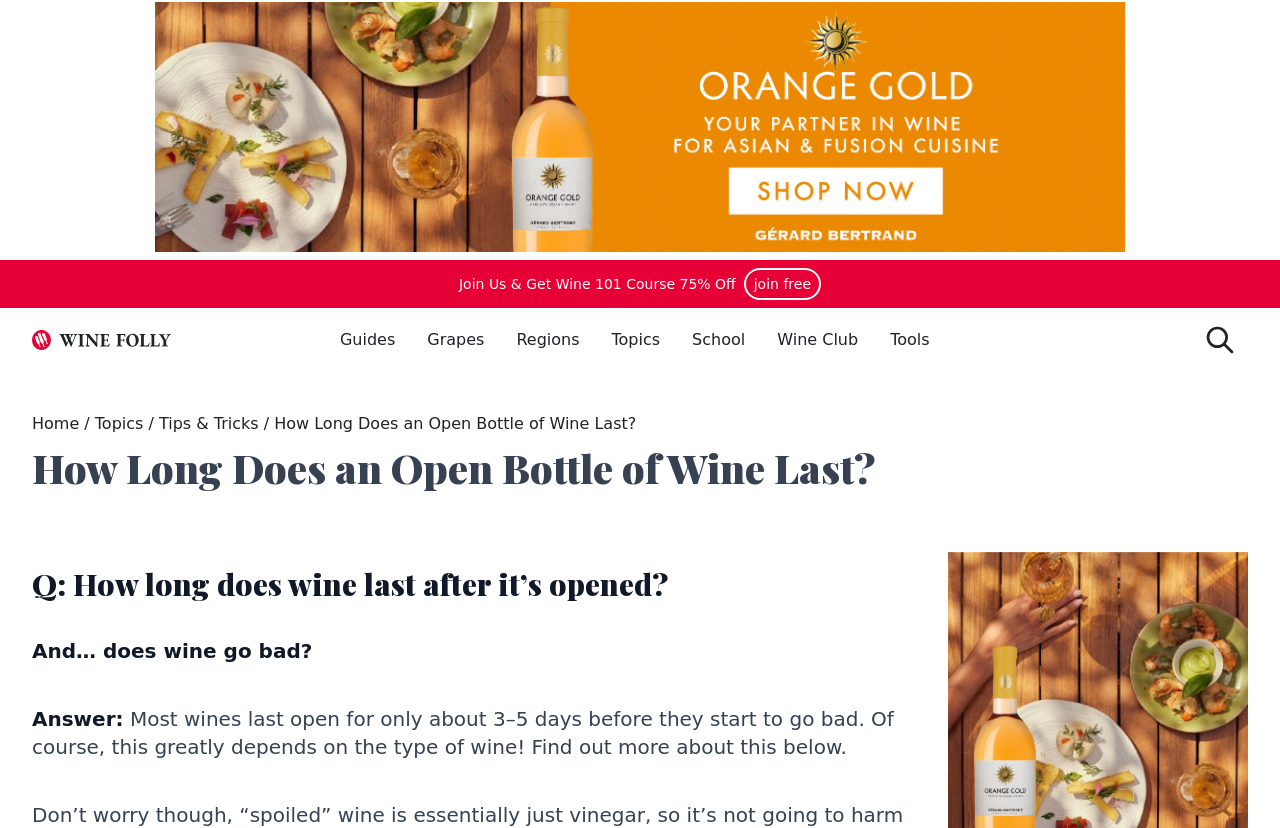Please identify the bounding box coordinates of the element that needs to be clicked to execute the following command: "Click the 'Tools' link". Provide the bounding box using four float numbers between 0 and 1, formatted as [left, top, right, bottom].

[0.695, 0.401, 0.726, 0.42]